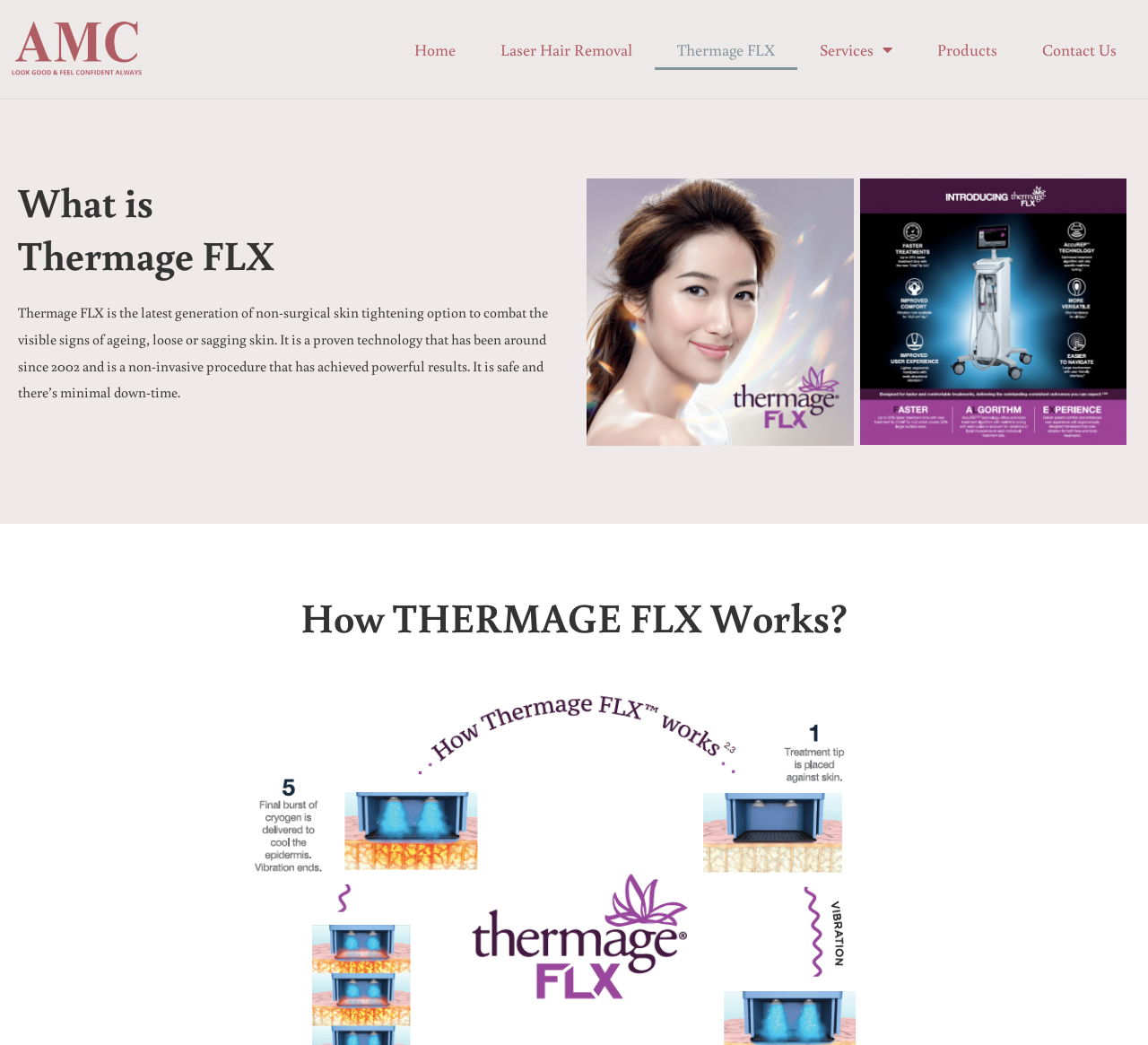What is the purpose of Thermage FLX?
Based on the screenshot, provide a one-word or short-phrase response.

Combat ageing signs